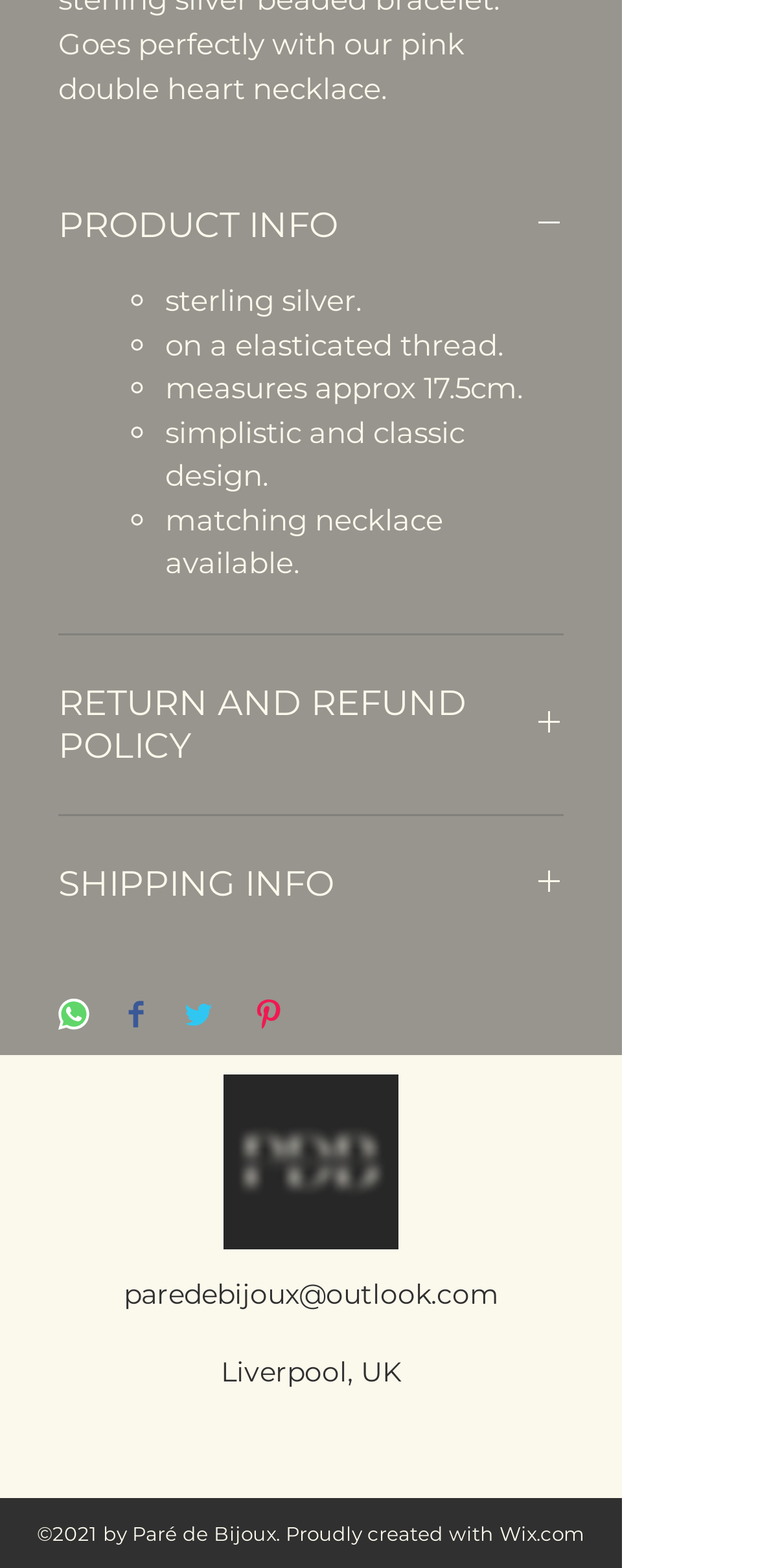What is the material of the product?
Please respond to the question with a detailed and informative answer.

The answer can be found in the list of product information, where it is stated that the product is made of 'sterling silver.'